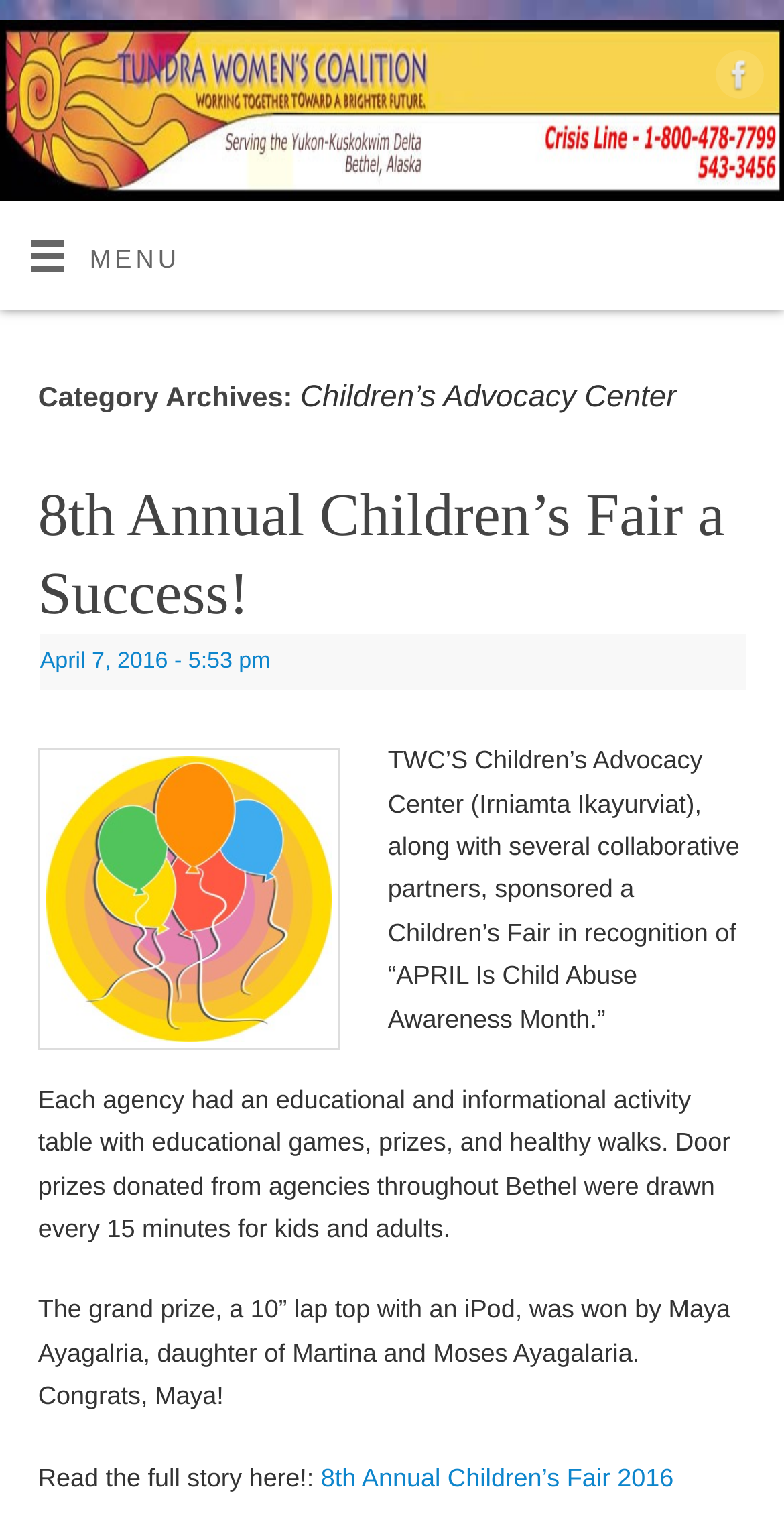Give a detailed account of the webpage.

The webpage is about the Children's Advocacy Center of Tundra Women's Coalition, with a prominent image of the organization's logo at the top. Below the logo, there is a menu link on the left side, and a Facebook link with an accompanying Facebook icon on the right side. 

The main content of the webpage is an article about the 8th Annual Children's Fair, which was a success. The article's title, "8th Annual Children's Fair a Success!", is displayed prominently, followed by a brief summary of the event. The event was held in recognition of "APRIL Is Child Abuse Awareness Month" and featured educational and informational activity tables with games, prizes, and healthy walks. 

There is an image of balloons in the middle of the article, which likely represents the festive atmosphere of the event. The article continues to describe the event, including the door prizes and the grand prize winner, Maya Ayagalria. 

At the bottom of the article, there is a link to read the full story of the event. The webpage also has a category archive header at the top, indicating that this article is categorized under "Children's Advocacy Center".